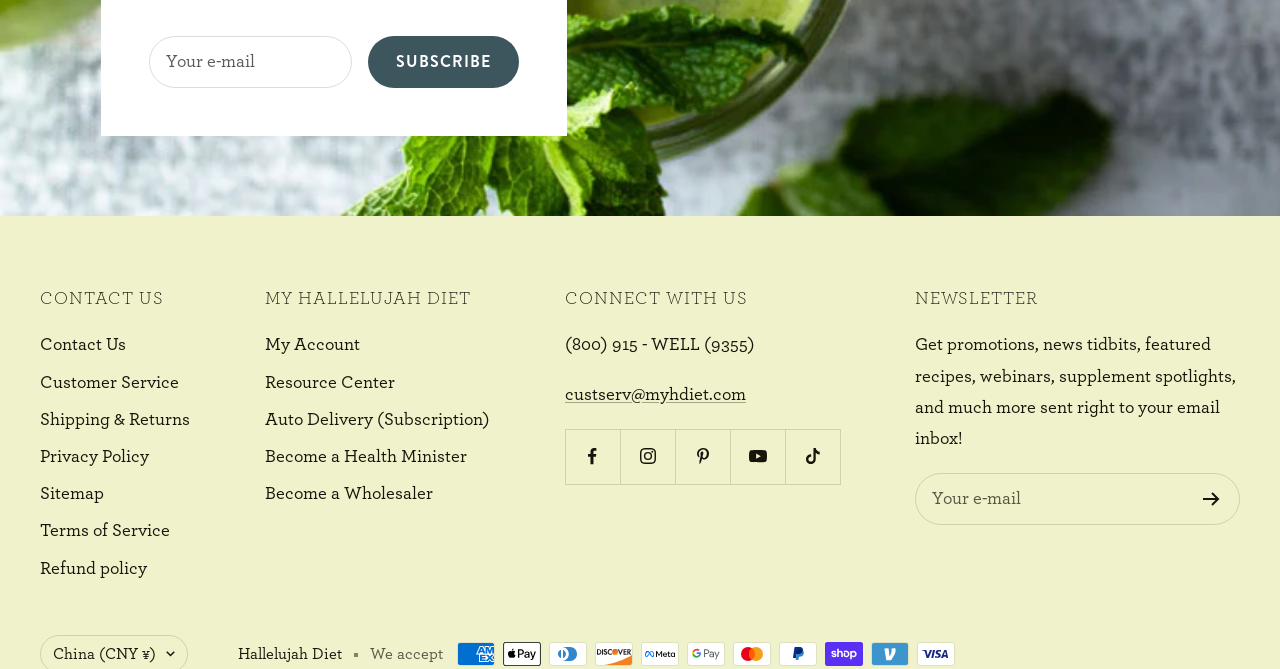What are the different ways to contact the company?
Using the information from the image, answer the question thoroughly.

The webpage provides multiple ways to contact the company, including a phone number '(800) 915 - WELL (9355)', an email address 'custserv@myhdiet.com', and links to 'Contact Us', 'Customer Service', and other related pages.